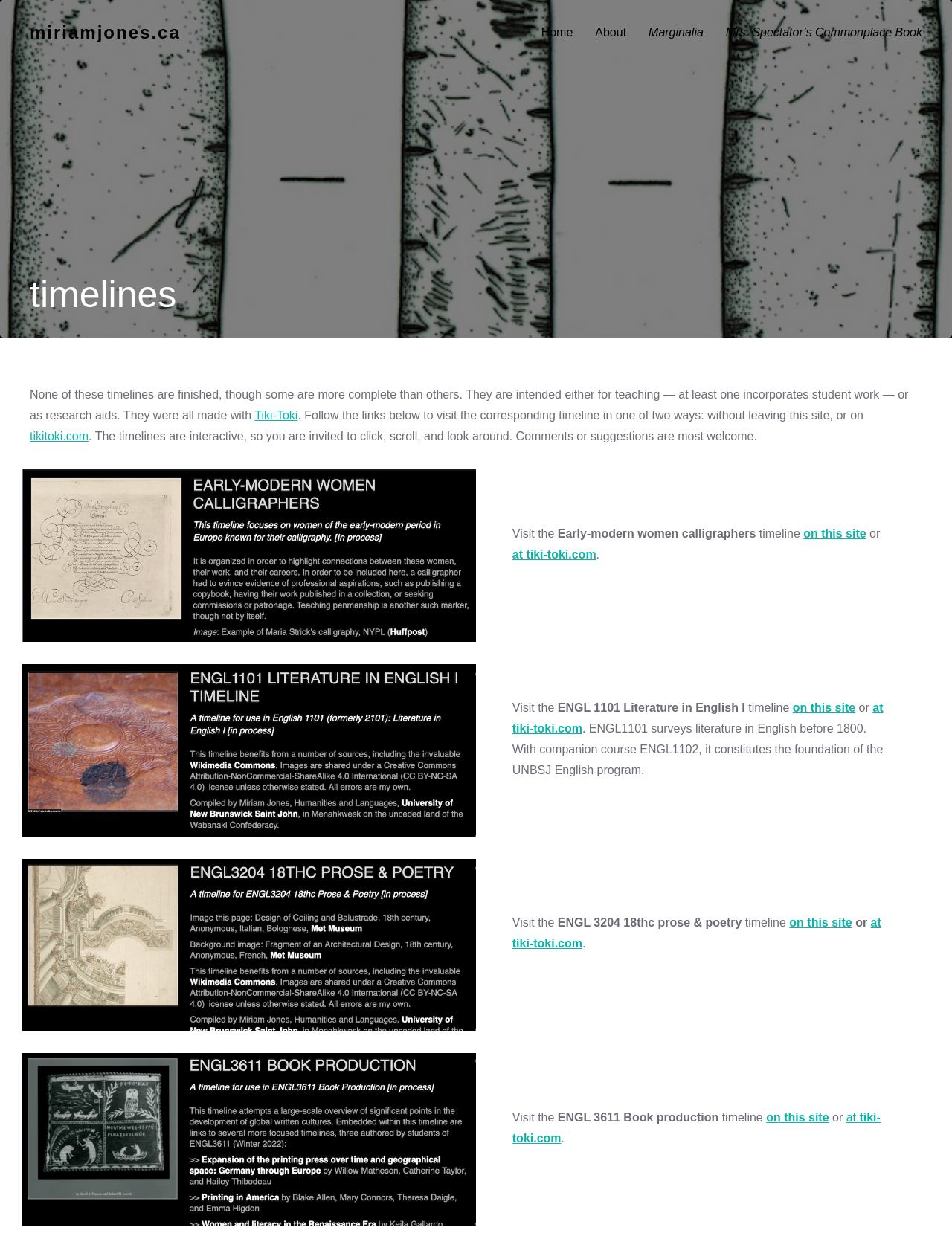Answer the question in one word or a short phrase:
What is the purpose of the timelines on this website?

Teaching and research